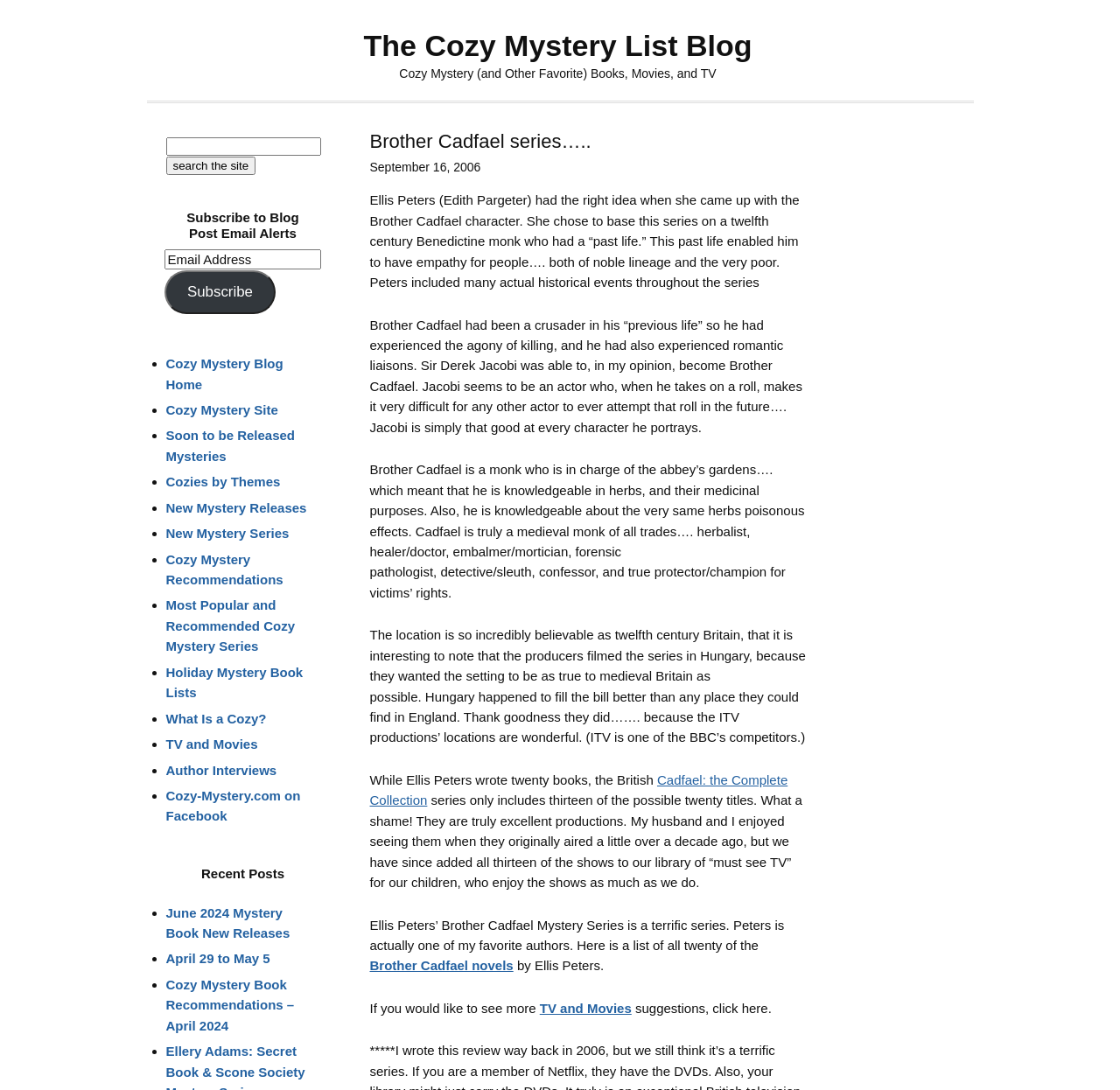Determine the bounding box for the UI element that matches this description: "Cozy Mystery Blog Home".

[0.148, 0.327, 0.253, 0.359]